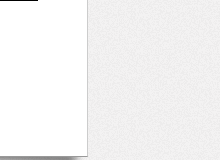Use a single word or phrase to answer the question: 
What is the topic of the article linked below the image?

Workplace behavior